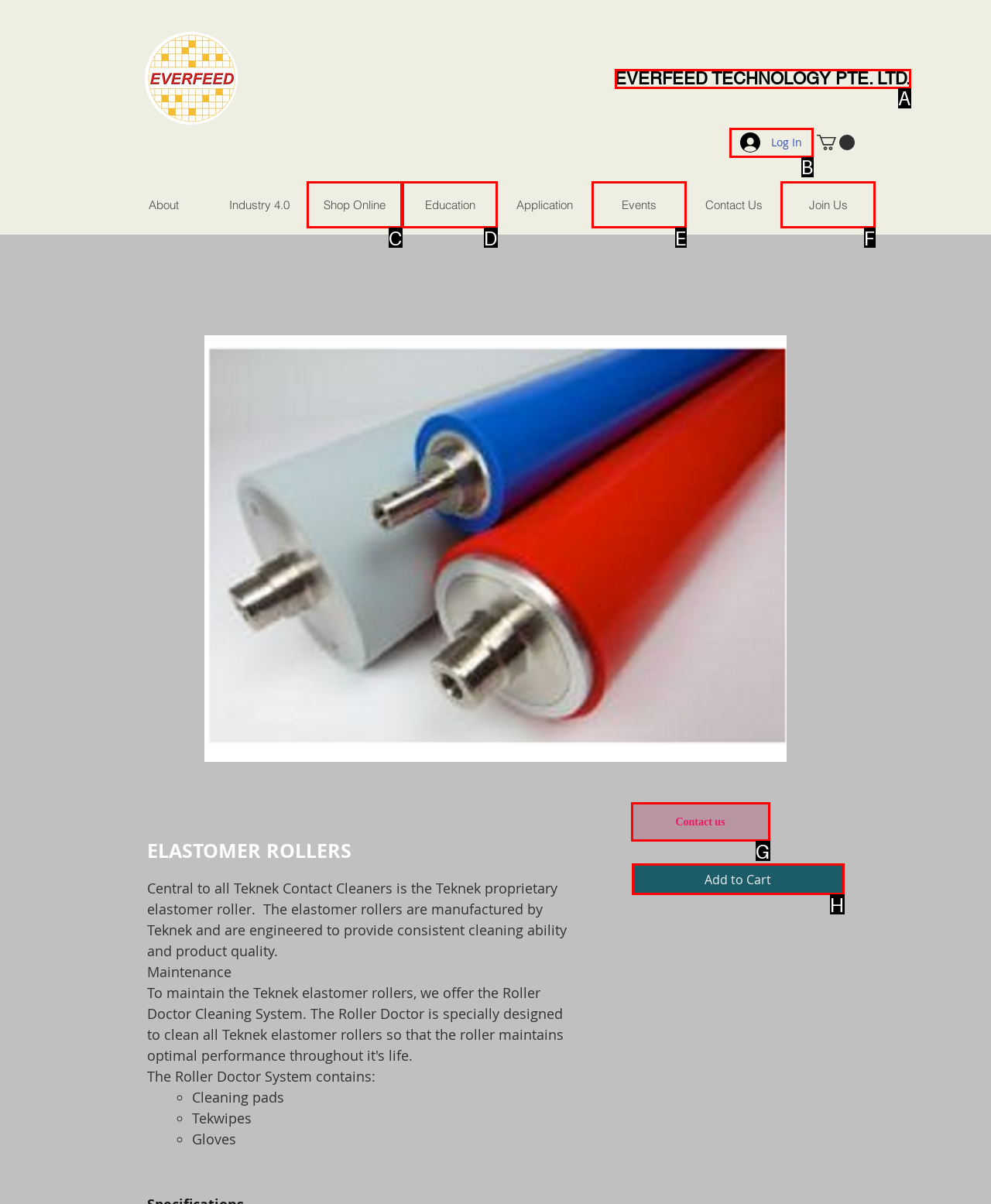Determine the option that best fits the description: EVERFEED TECHNOLOGY PTE. LTD.
Reply with the letter of the correct option directly.

A